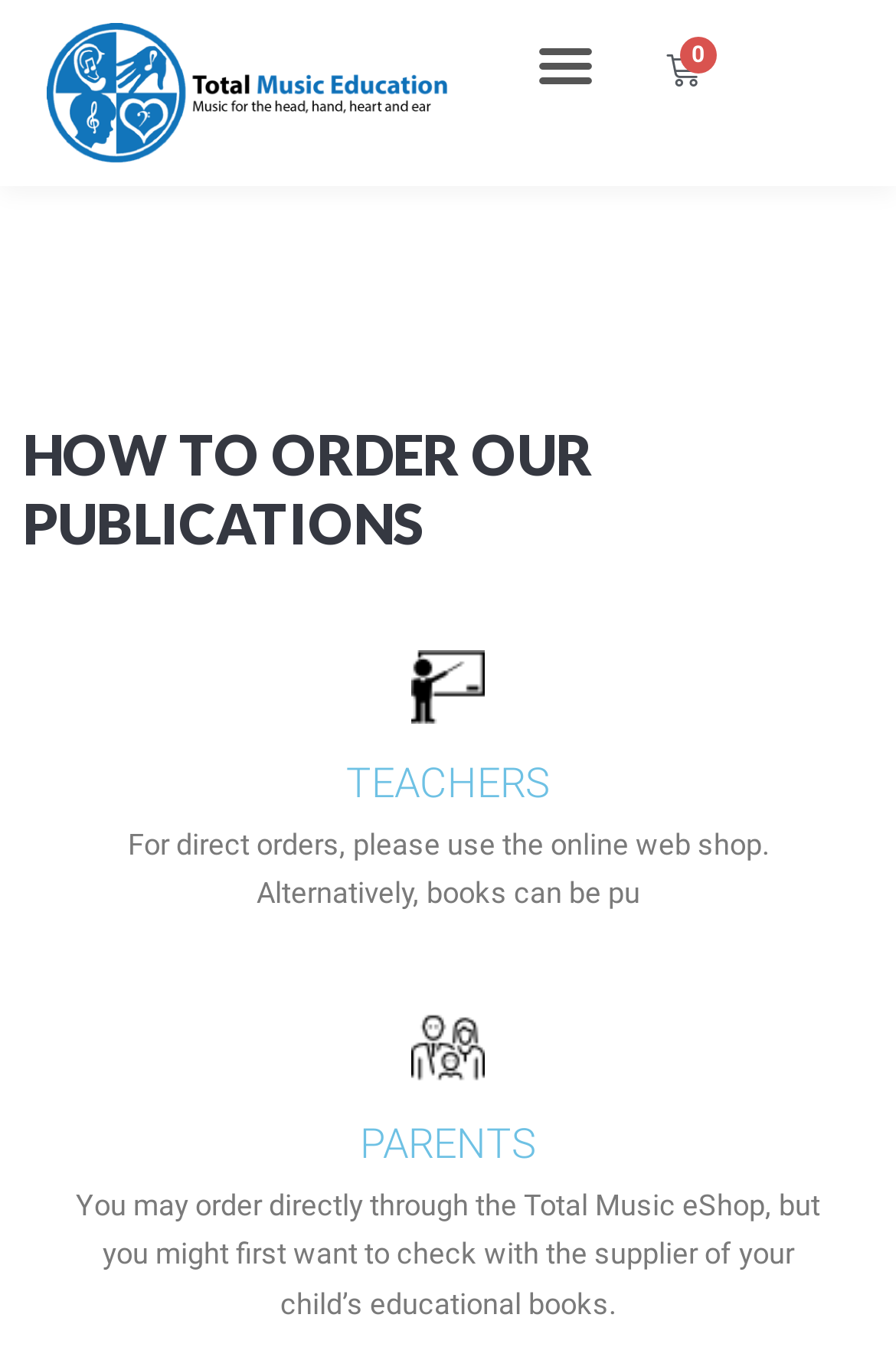Please determine the bounding box coordinates for the UI element described here. Use the format (top-left x, top-left y, bottom-right x, bottom-right y) with values bounded between 0 and 1: Menu

[0.583, 0.017, 0.679, 0.08]